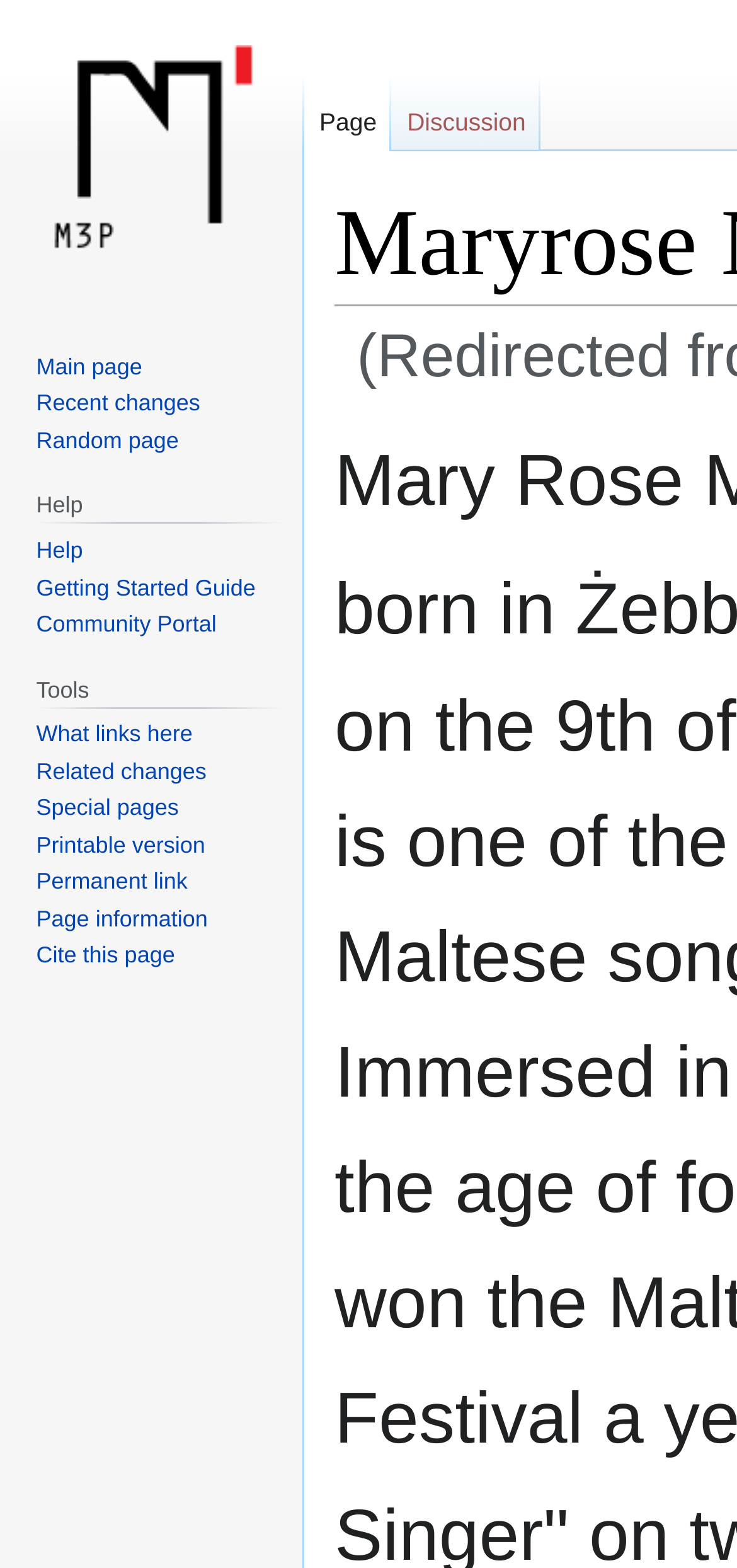Find and indicate the bounding box coordinates of the region you should select to follow the given instruction: "Visit the main page".

[0.0, 0.0, 0.41, 0.193]